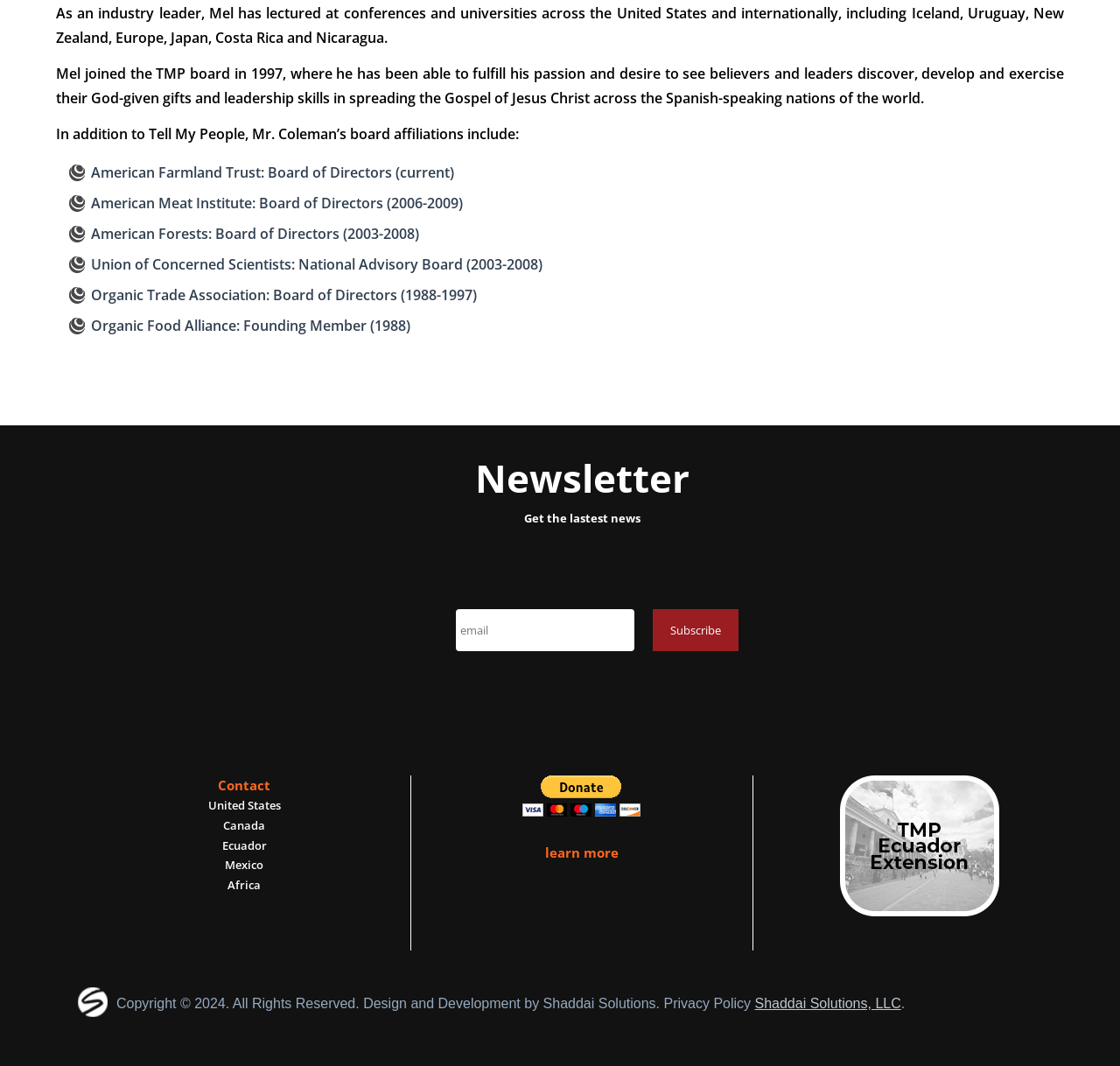Determine the bounding box coordinates of the UI element described below. Use the format (top-left x, top-left y, bottom-right x, bottom-right y) with floating point numbers between 0 and 1: name="eu-email" placeholder="email"

[0.407, 0.571, 0.566, 0.611]